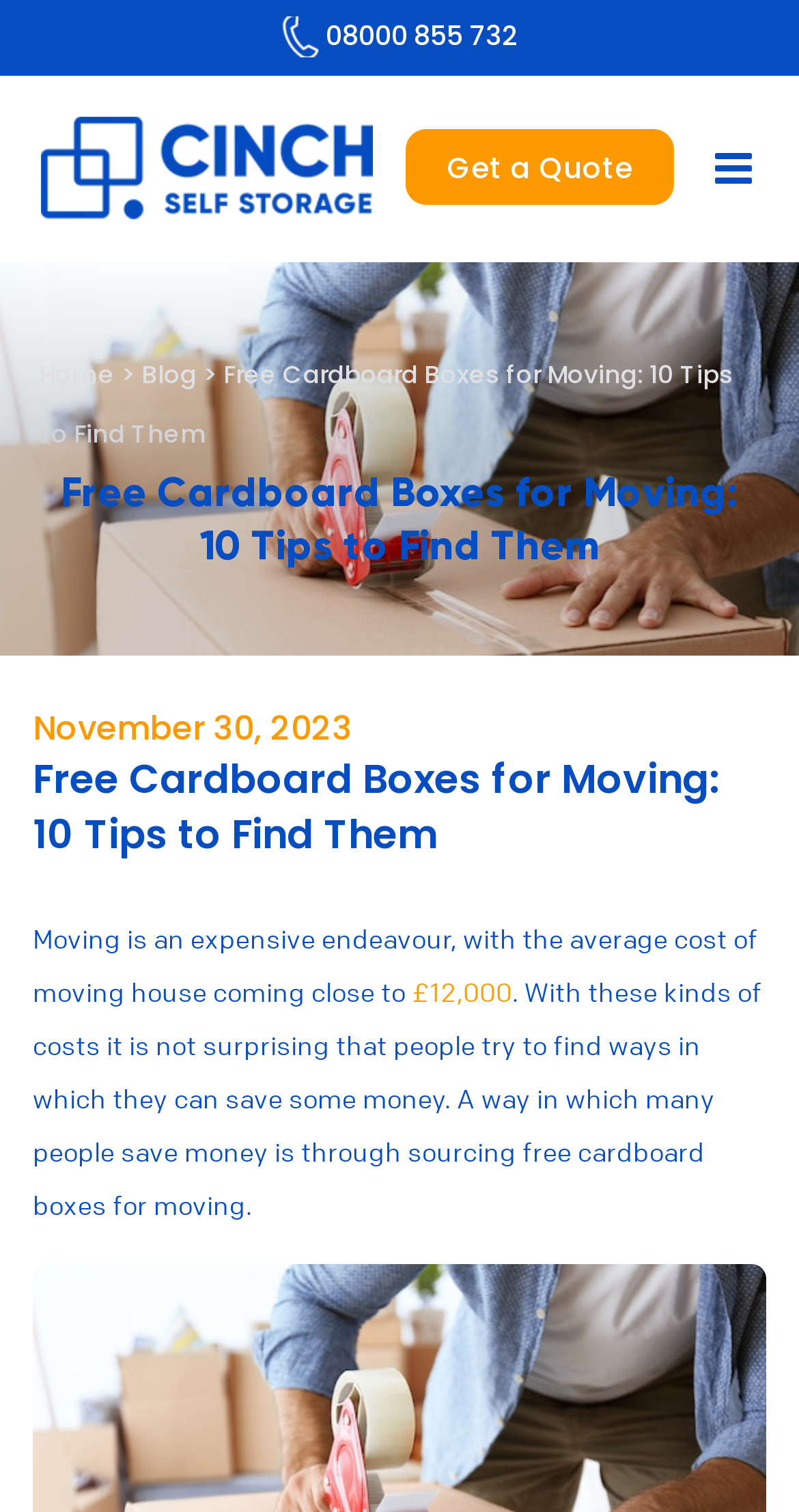Could you please study the image and provide a detailed answer to the question:
What is the average cost of moving house?

The answer can be found in the paragraph that starts with 'Moving is an expensive endeavour...' where it is mentioned that the average cost of moving house comes close to £12,000.